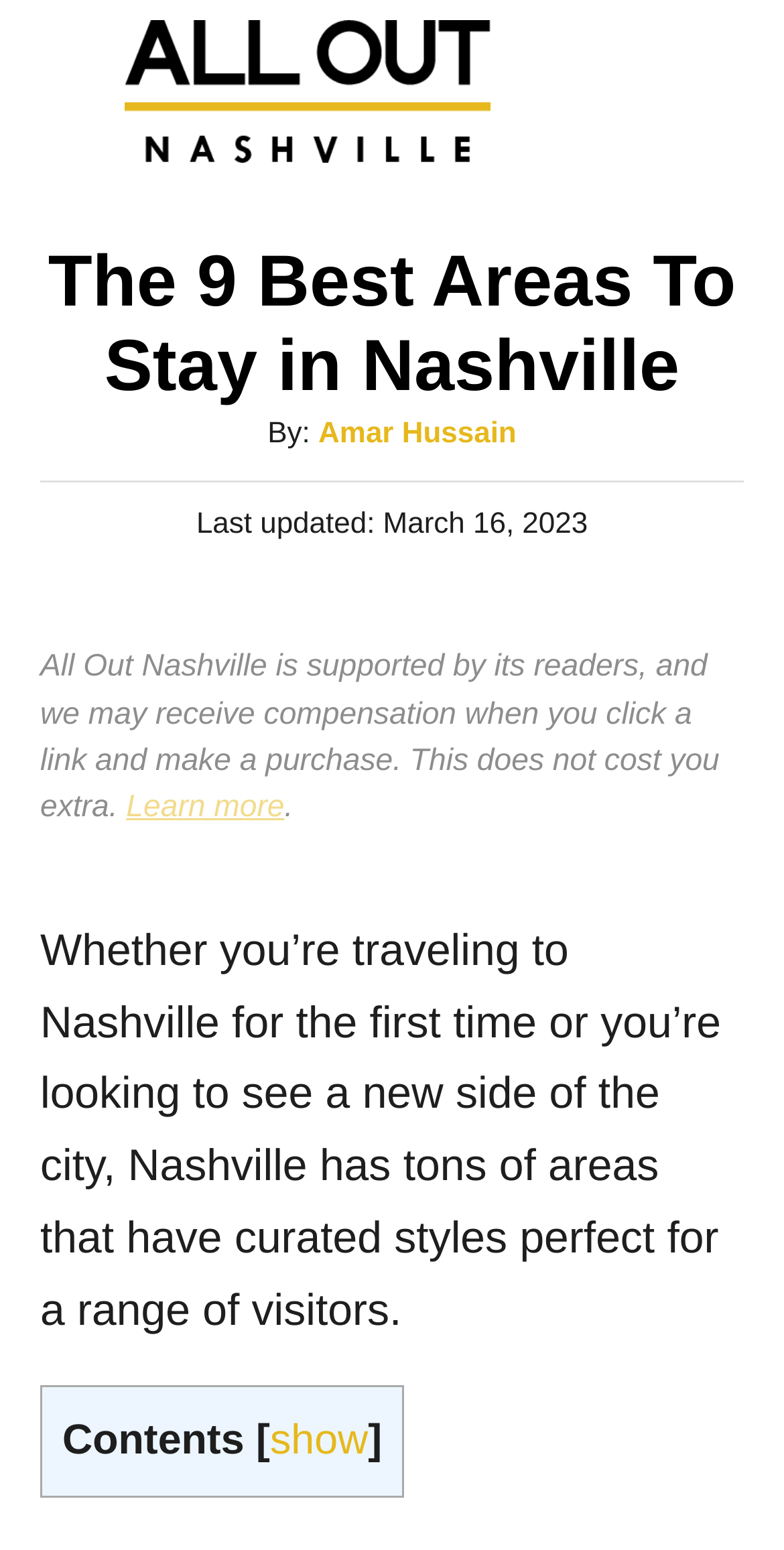Identify the bounding box coordinates for the UI element described by the following text: "complete list". Provide the coordinates as four float numbers between 0 and 1, in the format [left, top, right, bottom].

None